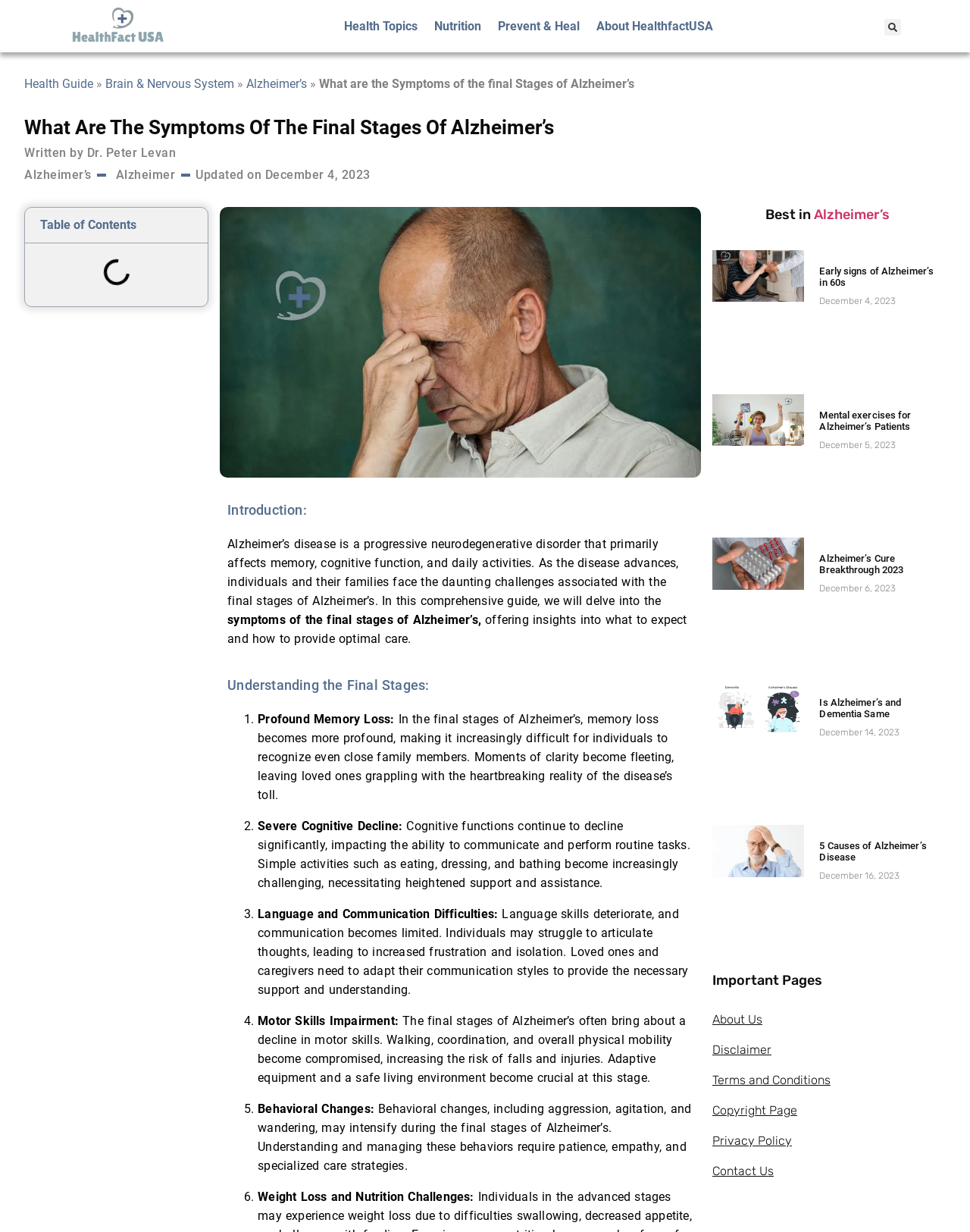Please specify the bounding box coordinates of the area that should be clicked to accomplish the following instruction: "Check the table of contents". The coordinates should consist of four float numbers between 0 and 1, i.e., [left, top, right, bottom].

[0.041, 0.181, 0.141, 0.185]